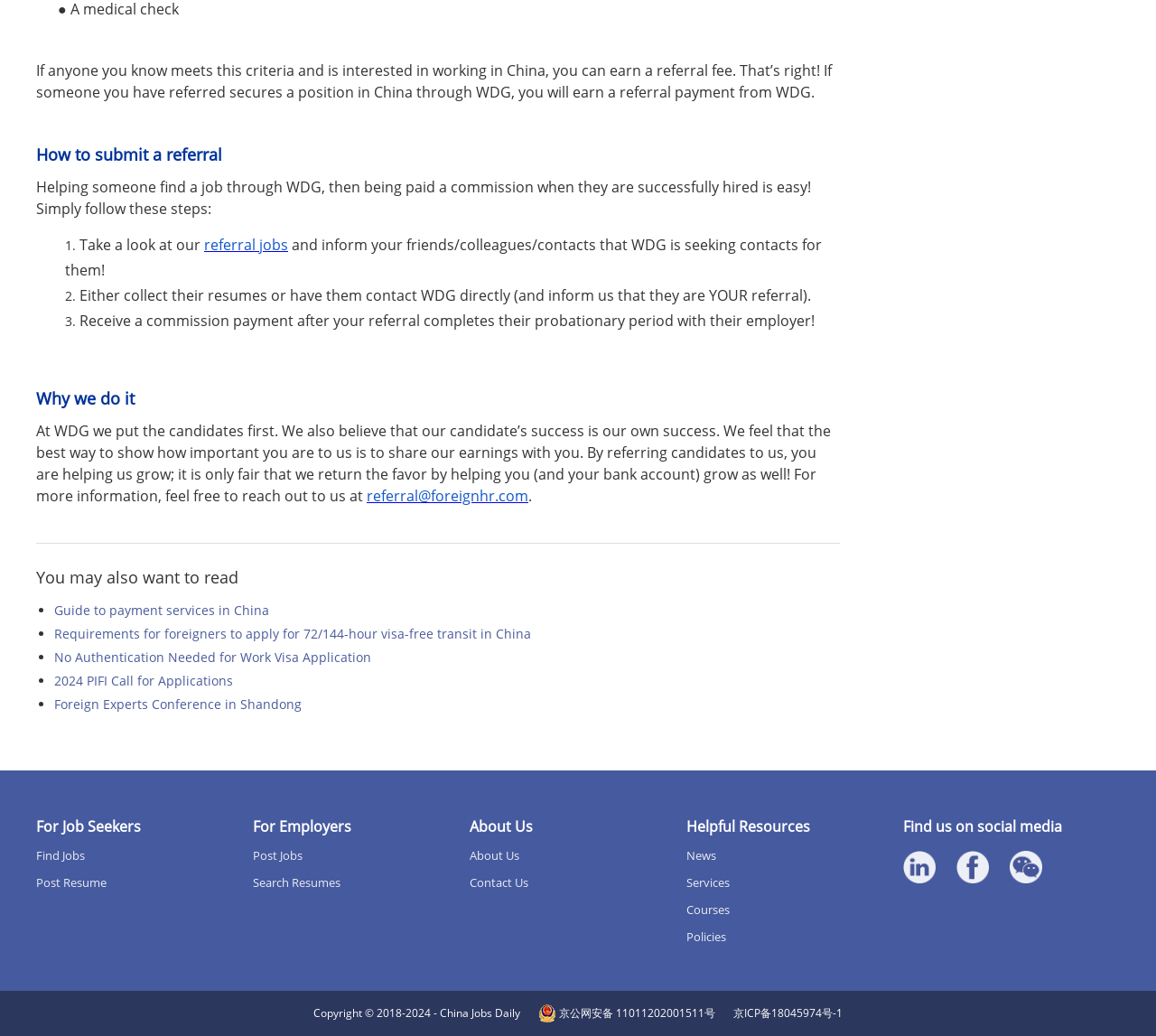From the webpage screenshot, identify the region described by Policies. Provide the bounding box coordinates as (top-left x, top-left y, bottom-right x, bottom-right y), with each value being a floating point number between 0 and 1.

[0.594, 0.896, 0.628, 0.912]